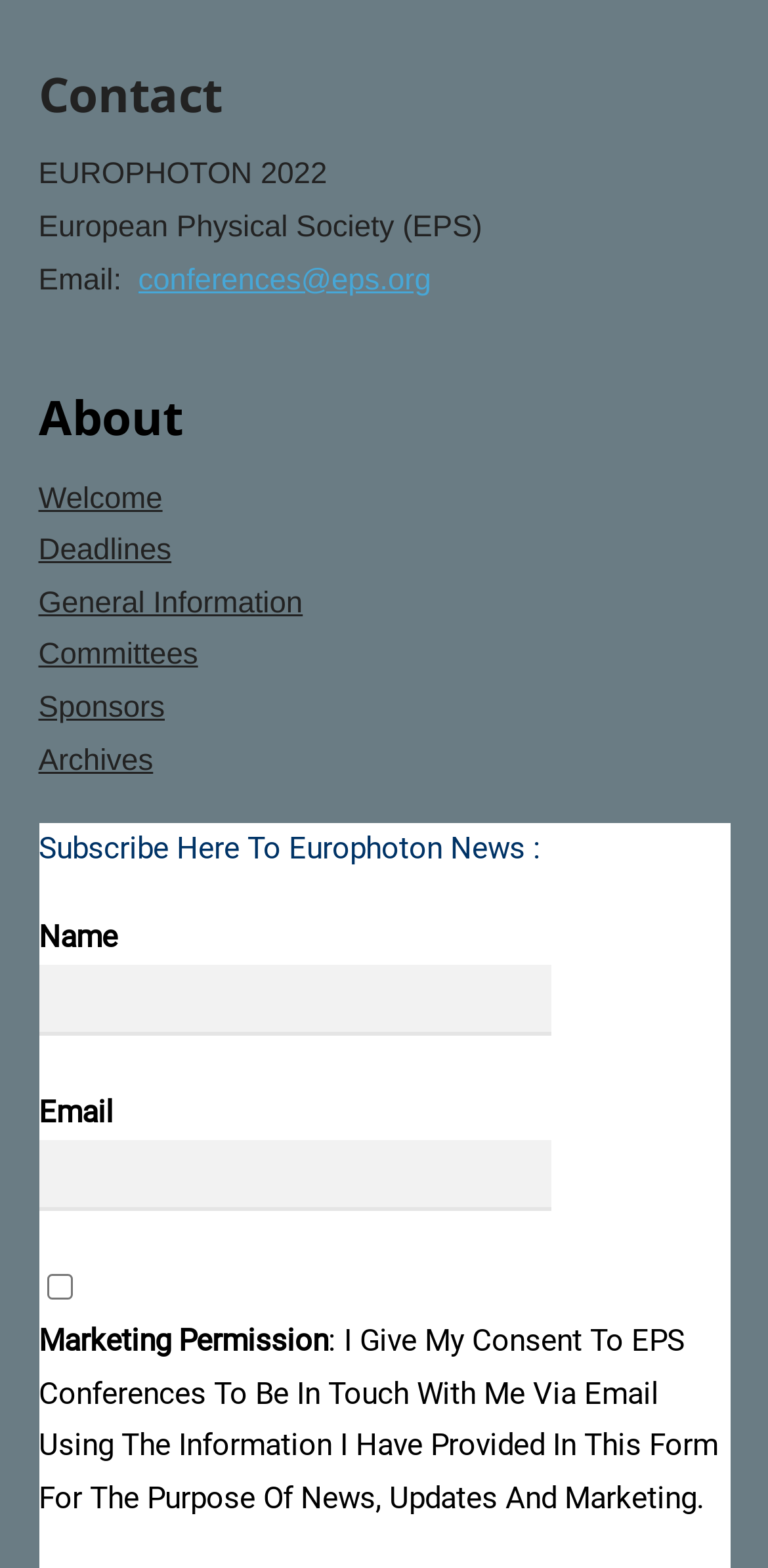Could you find the bounding box coordinates of the clickable area to complete this instruction: "Click on the 'Welcome' link"?

[0.05, 0.308, 0.212, 0.329]